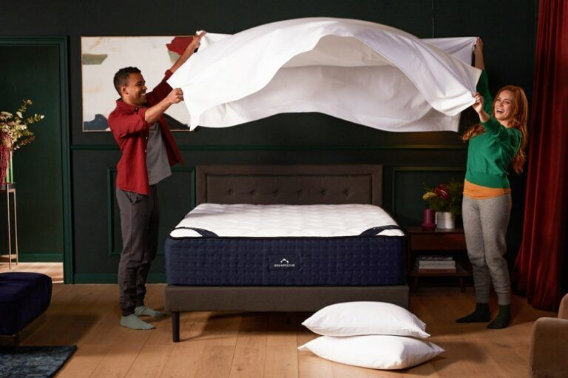Summarize the image with a detailed caption.

In this vibrant living room scene, a man and a woman joyfully collaborate to unveil a cozy, new mattress by lifting a white sheet above it. The man, dressed in a red shirt and dark pants, stands at the left, while the woman, sporting a green sweater and gray pants, beams with excitement on the right. The mattress, prominently displayed on a stylish bed frame, features a deep blue color with a quilted design, suggesting comfort and quality. Soft white pillows lie neatly on the wooden floor in front of the bed. The backdrop showcases rich green walls adorned with artwork, creating a warm and inviting atmosphere that emphasizes the theme of enhancing one's sleep experience with the new DreamCloud mattress.